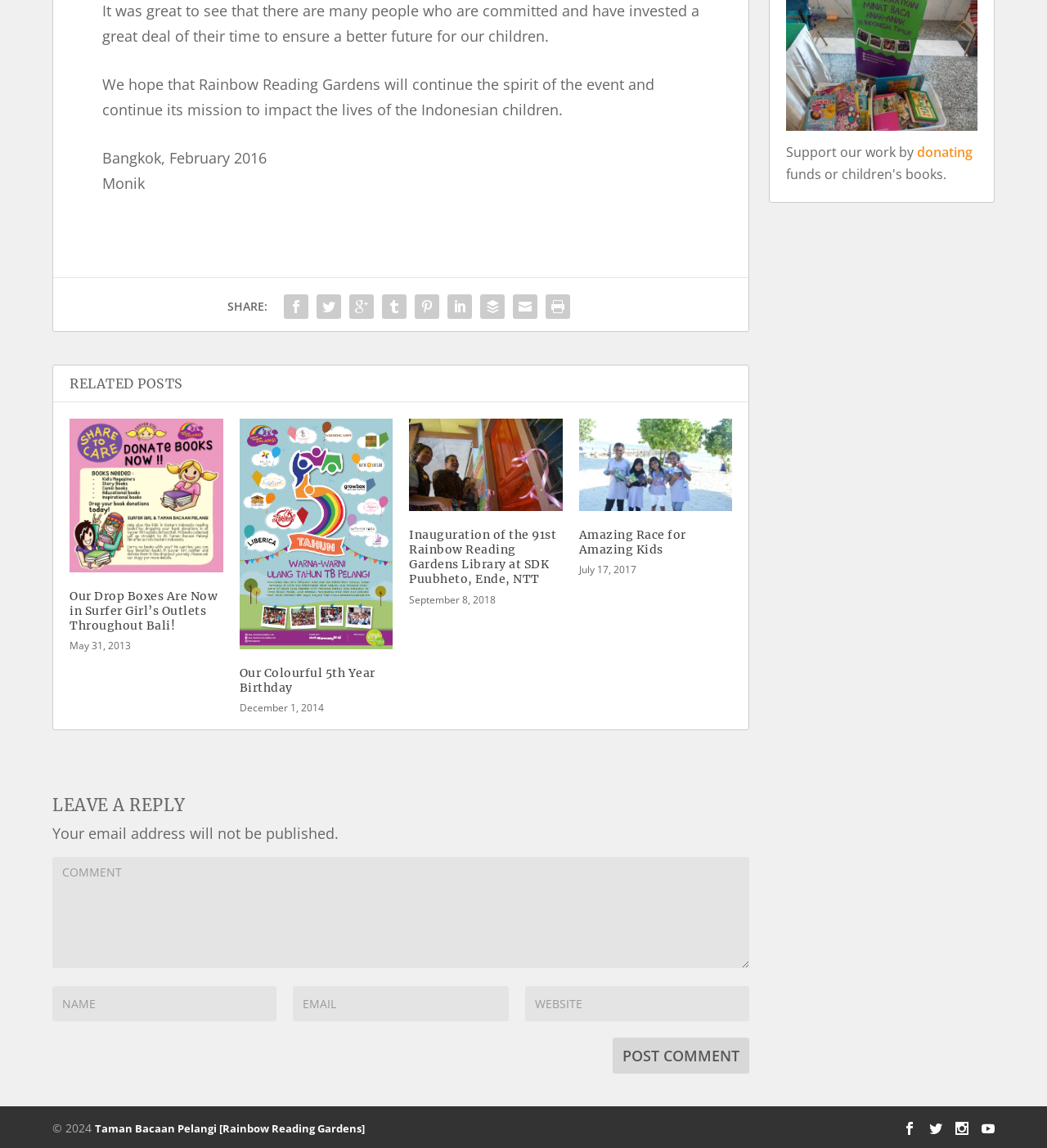Answer the question using only a single word or phrase: 
How many social media links are there?

8